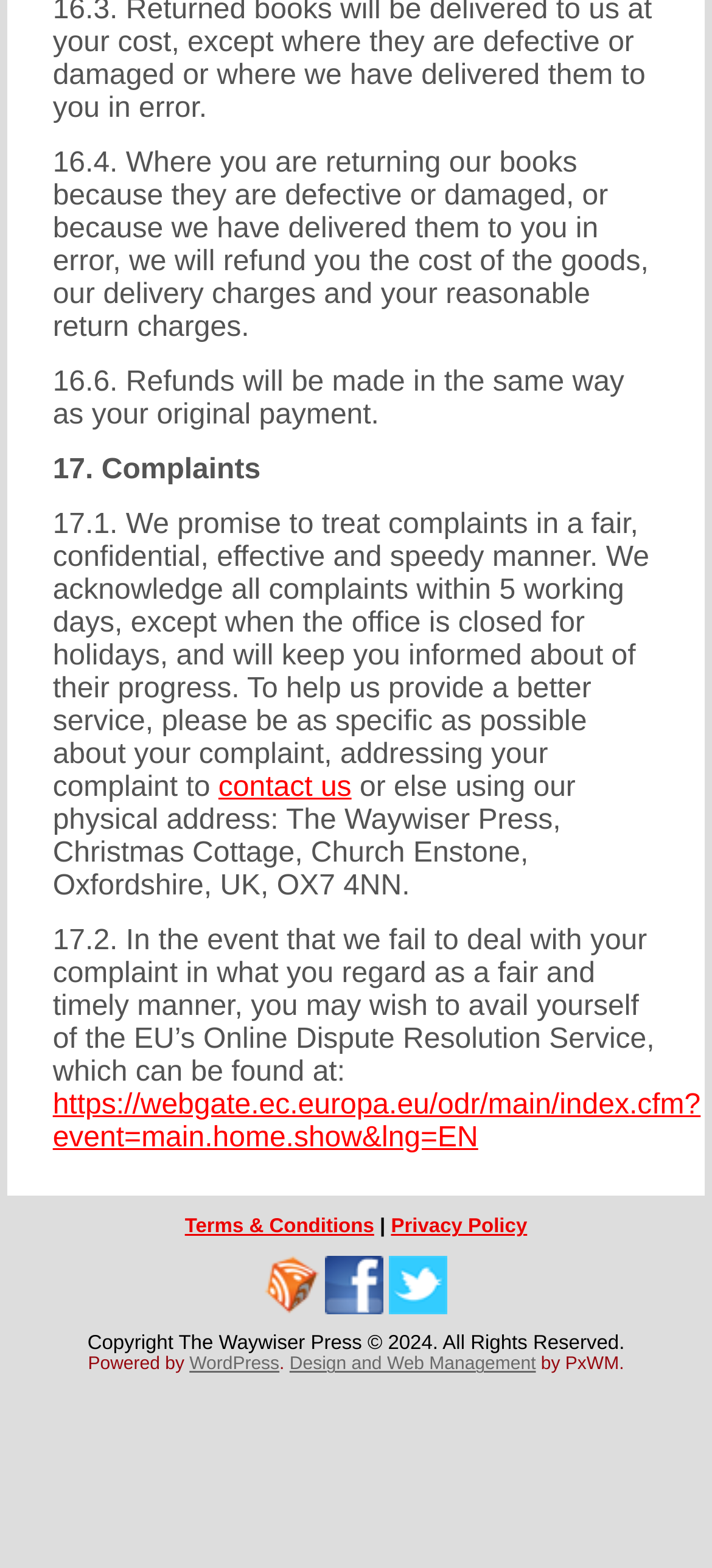Respond to the question with just a single word or phrase: 
How to contact for complaints?

Contact us or physical address